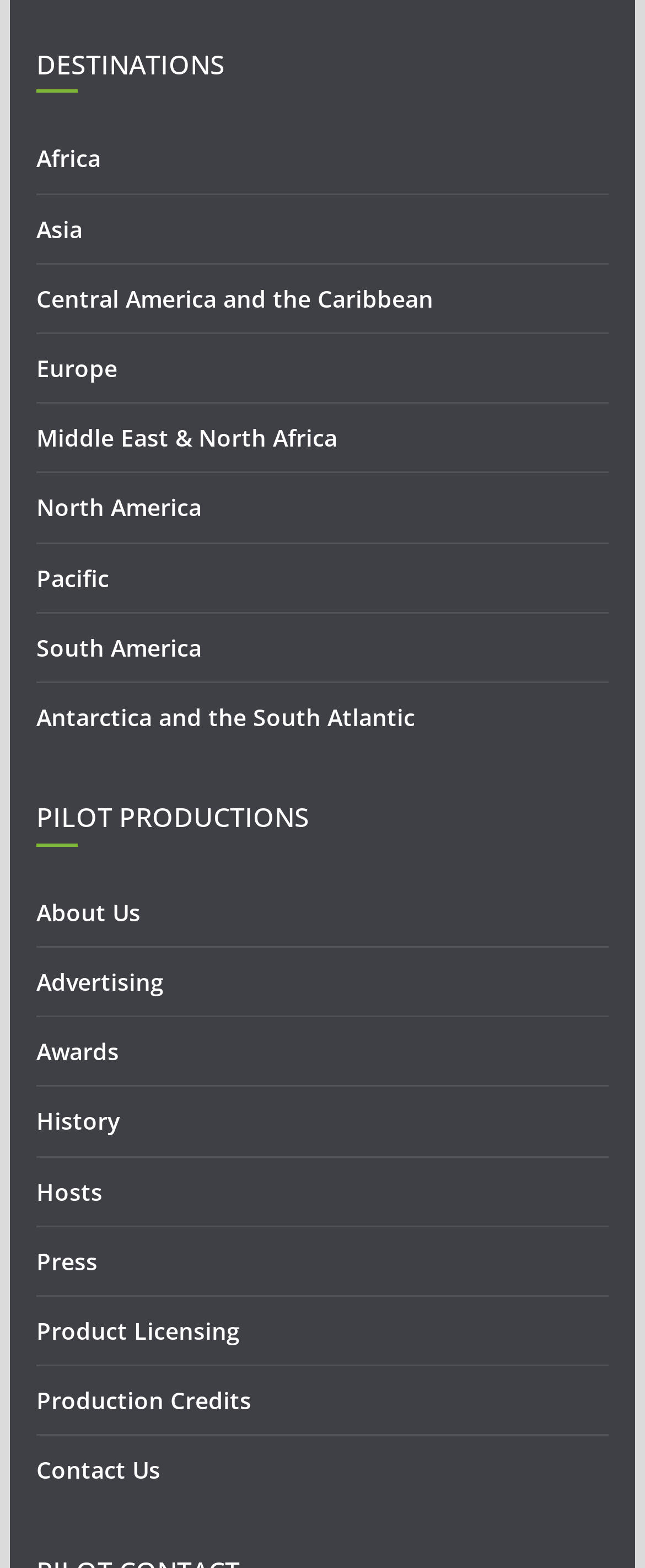Analyze the image and provide a detailed answer to the question: How many links are under 'DESTINATIONS'?

I counted the number of links under the 'DESTINATIONS' heading, which are 'Africa', 'Asia', 'Central America and the Caribbean', 'Europe', 'Middle East & North Africa', 'North America', 'Pacific', and 'South America', and 'Antarctica and the South Atlantic'. There are 8 links in total.